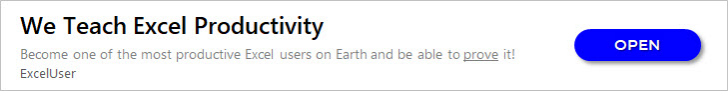What is the color of the clickable button?
Please answer the question as detailed as possible based on the image.

The caption describes a clickable button to the right of the banner, and it is labeled as 'OPEN', with the additional information that it is blue in color, which answers this question.